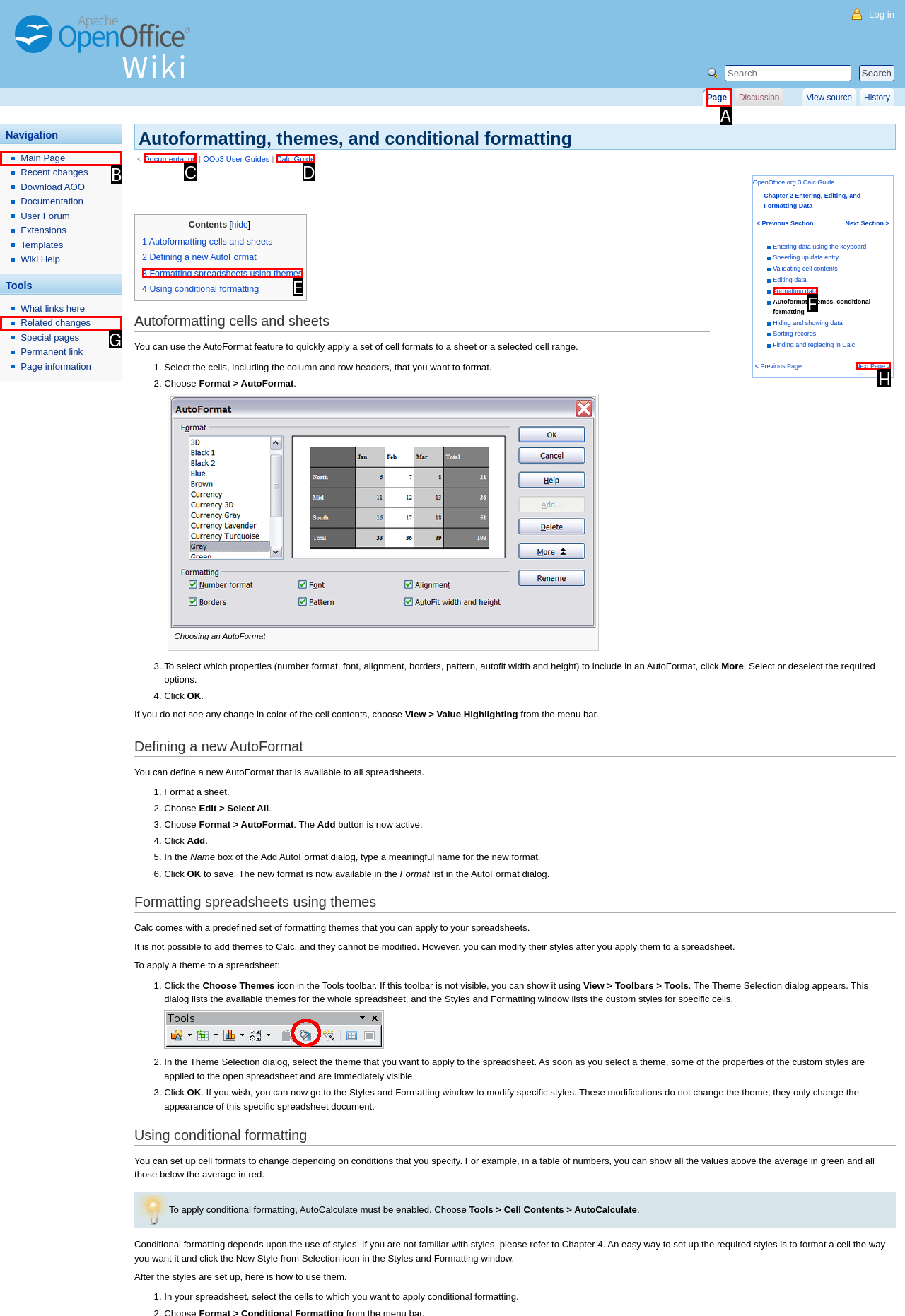Which UI element's letter should be clicked to achieve the task: Click on 'Documentation'
Provide the letter of the correct choice directly.

C